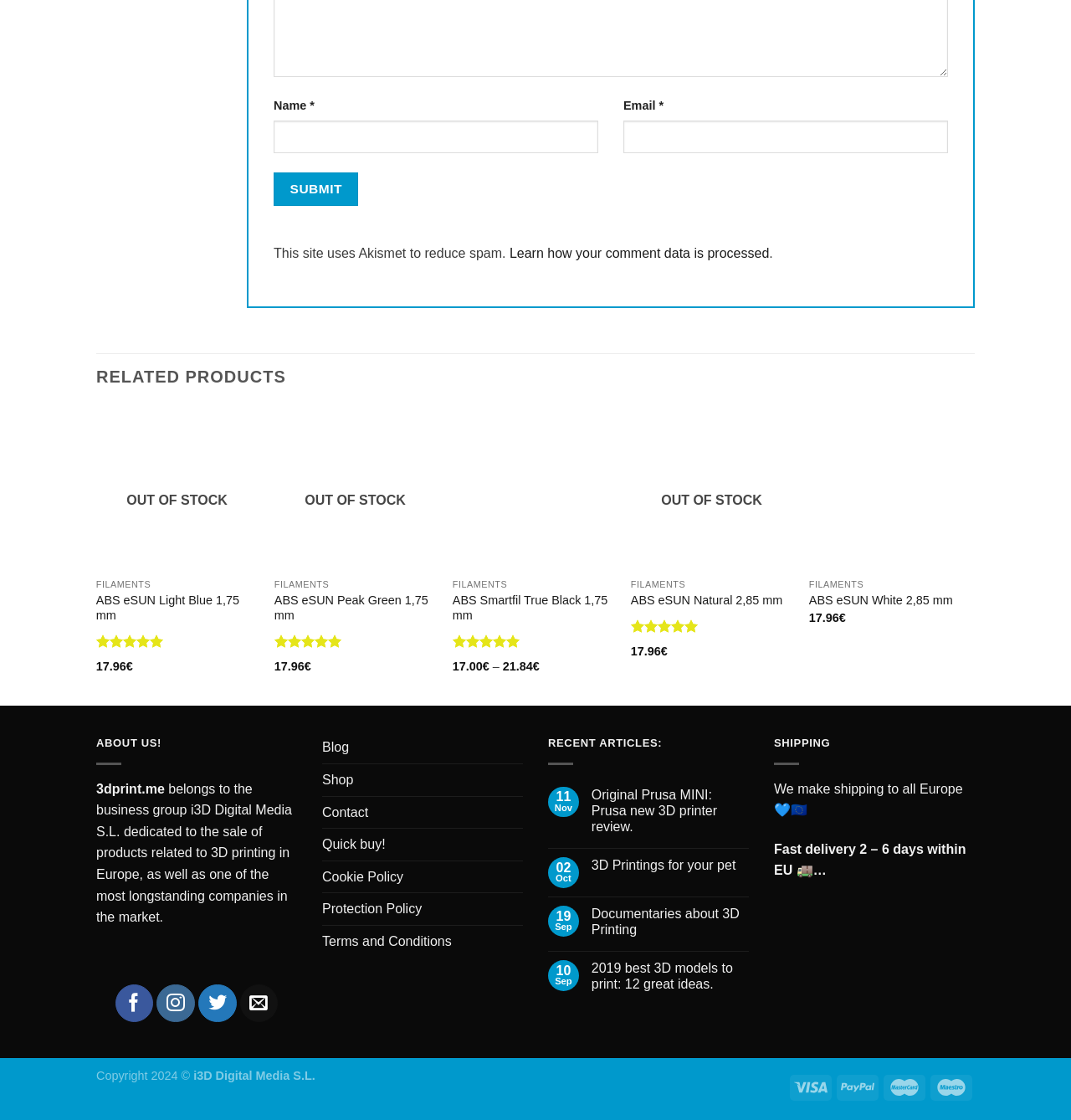What is the rating of the ABS eSUN Light Blue 1,75 mm product?
Using the screenshot, give a one-word or short phrase answer.

5.00 out of 5